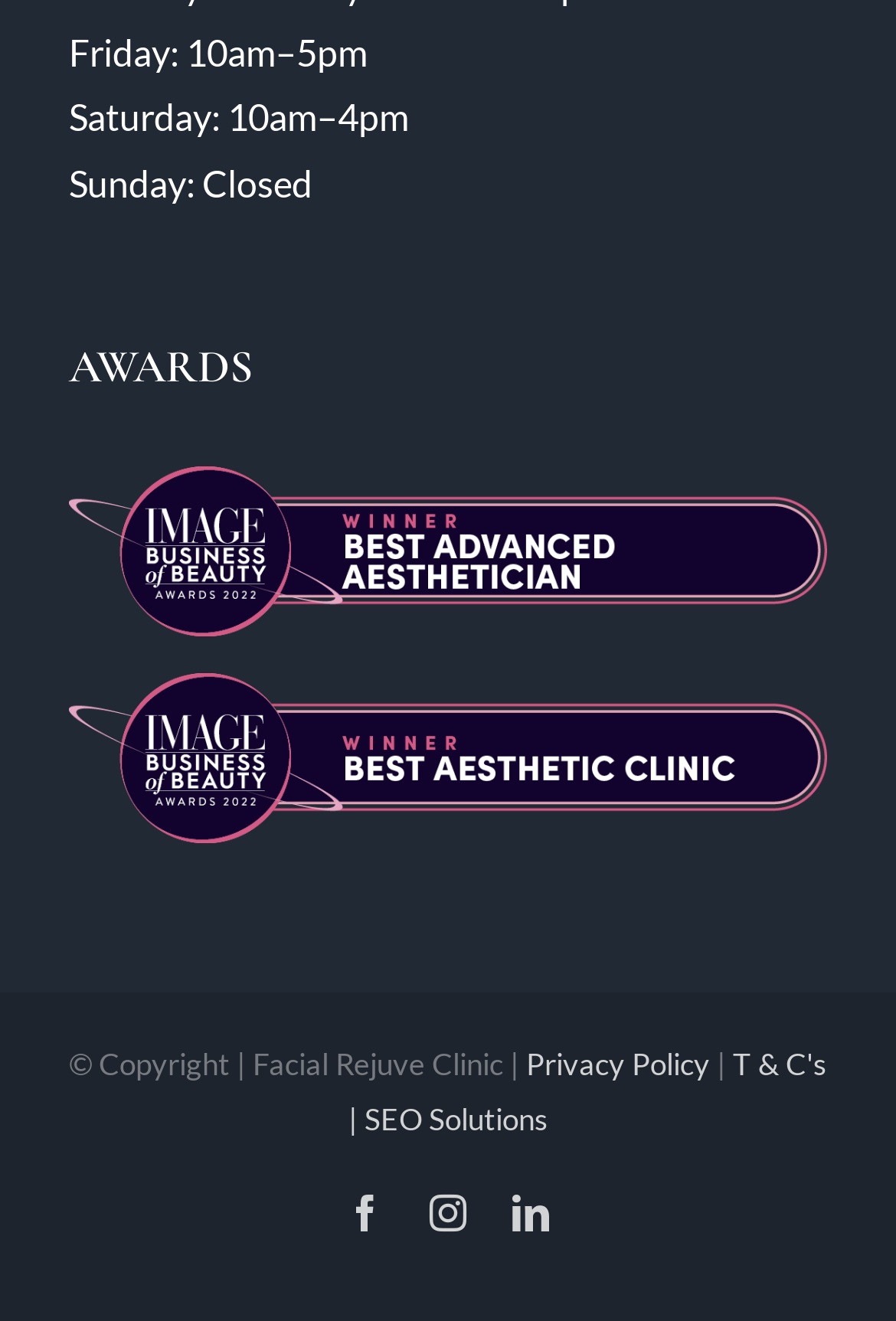What is the name of the clinic?
Could you answer the question in a detailed manner, providing as much information as possible?

I found the clinic's name by looking at the LayoutTable element at the bottom of the page. The second StaticText element inside the table says '| Facial Rejuve Clinic |', so I know the clinic's name is Facial Rejuve Clinic.